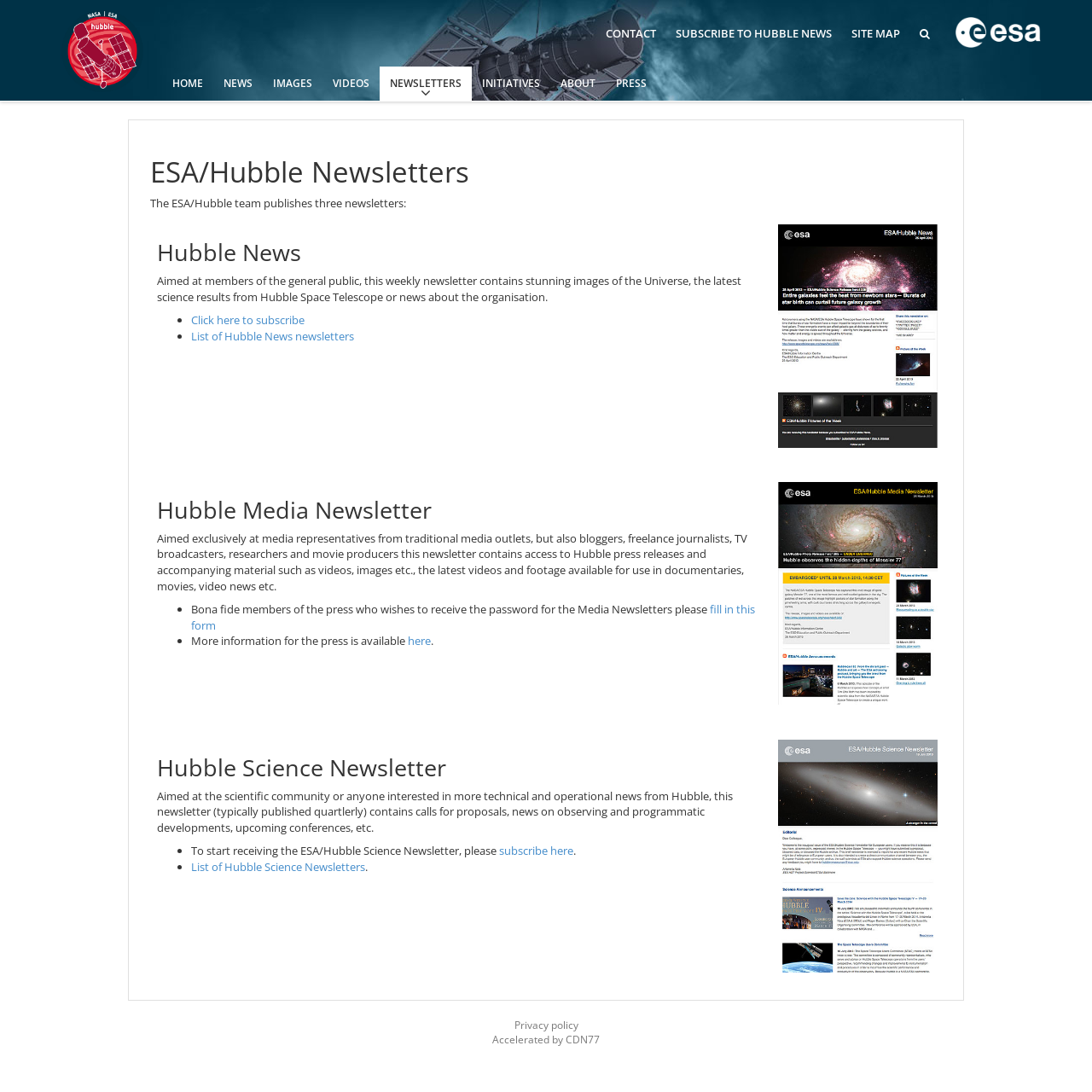Answer briefly with one word or phrase:
What are the three types of newsletters published by ESA/Hubble?

Hubble News, Hubble Media Newsletter, Hubble Science Newsletter